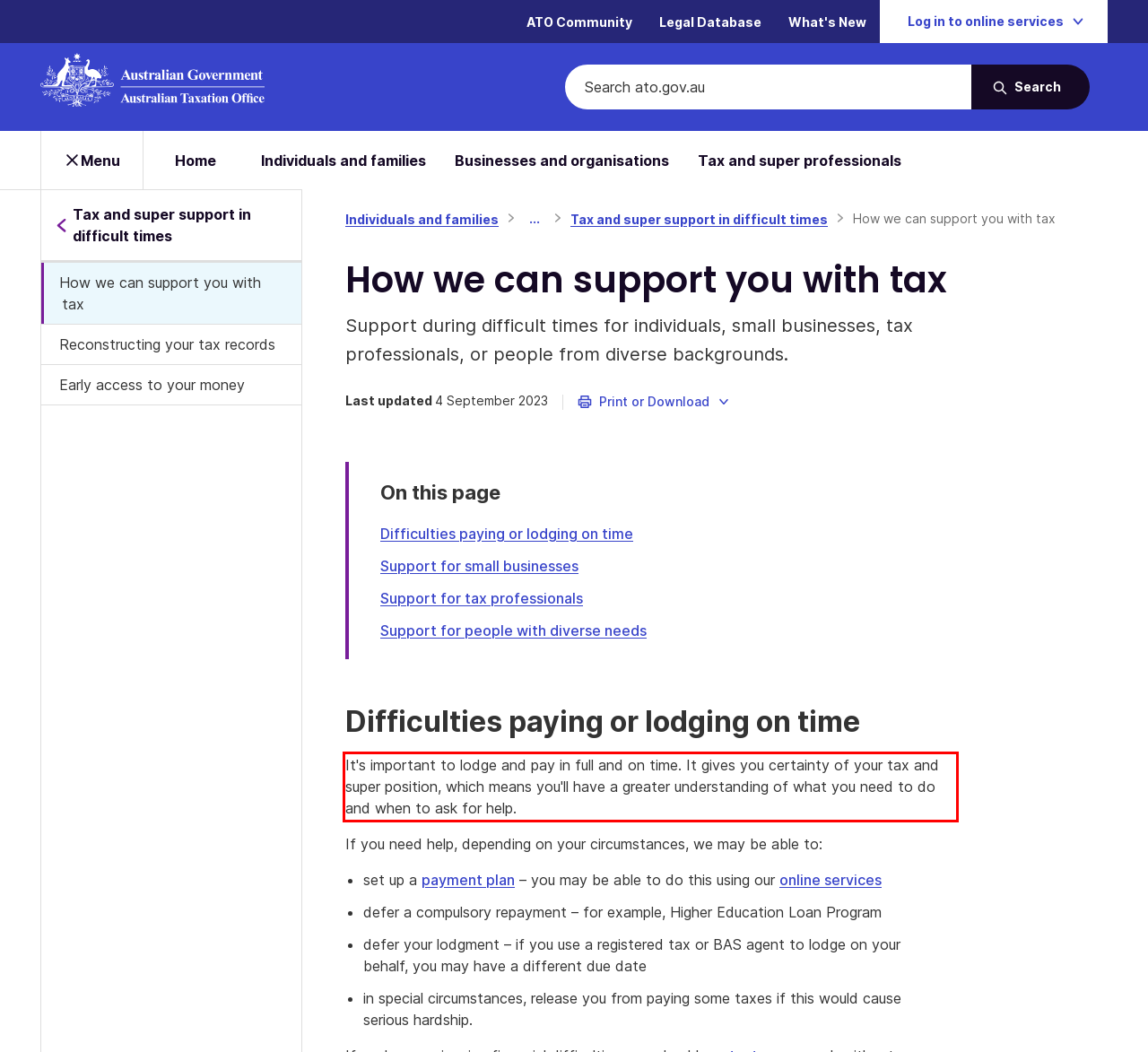Please examine the webpage screenshot containing a red bounding box and use OCR to recognize and output the text inside the red bounding box.

It's important to lodge and pay in full and on time. It gives you certainty of your tax and super position, which means you'll have a greater understanding of what you need to do and when to ask for help.